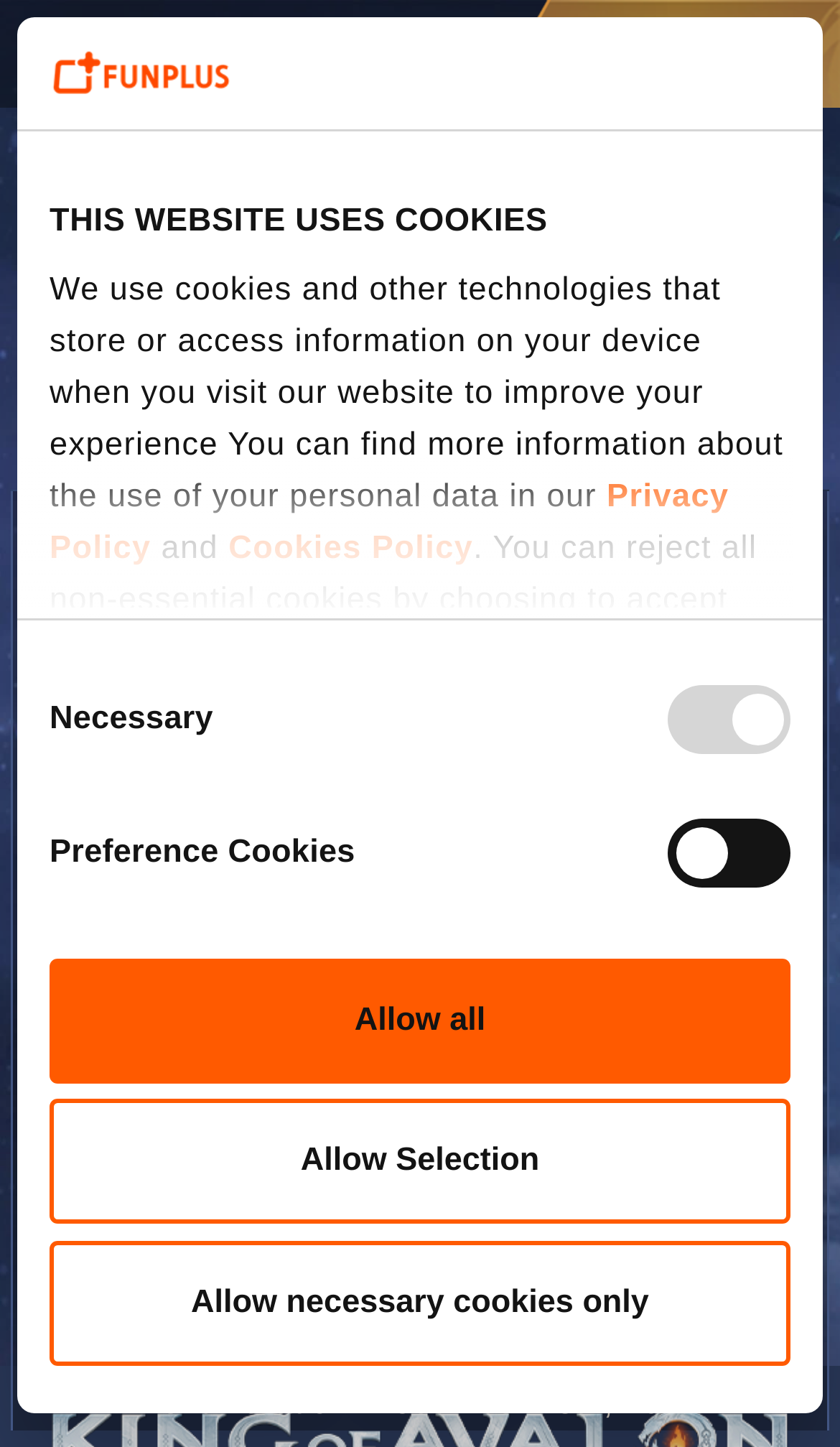Determine the bounding box coordinates of the clickable element necessary to fulfill the instruction: "Click the logo". Provide the coordinates as four float numbers within the 0 to 1 range, i.e., [left, top, right, bottom].

[0.059, 0.034, 0.276, 0.068]